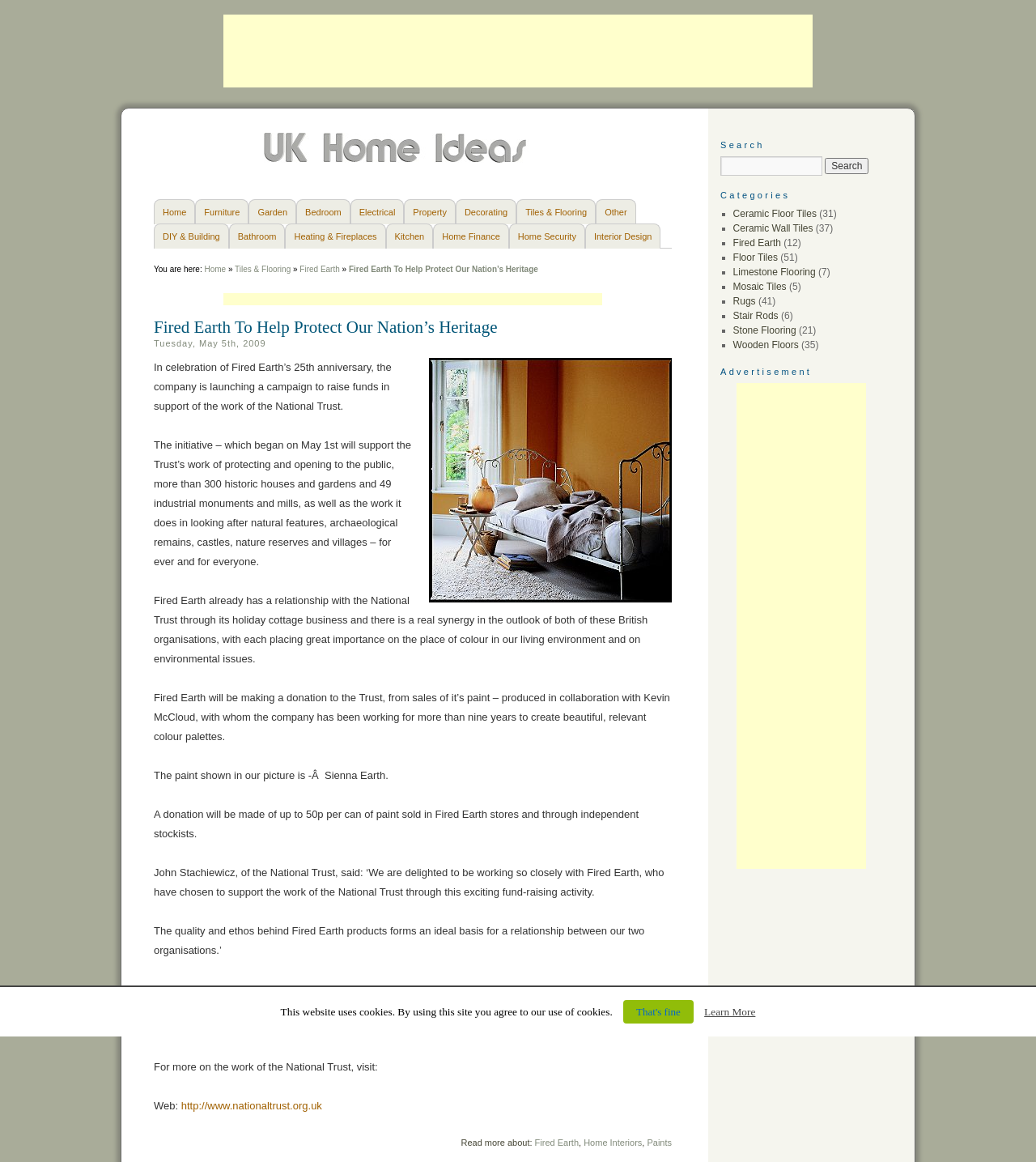Please find the bounding box coordinates of the element that must be clicked to perform the given instruction: "Click on the 'Home' link". The coordinates should be four float numbers from 0 to 1, i.e., [left, top, right, bottom].

[0.148, 0.171, 0.189, 0.193]